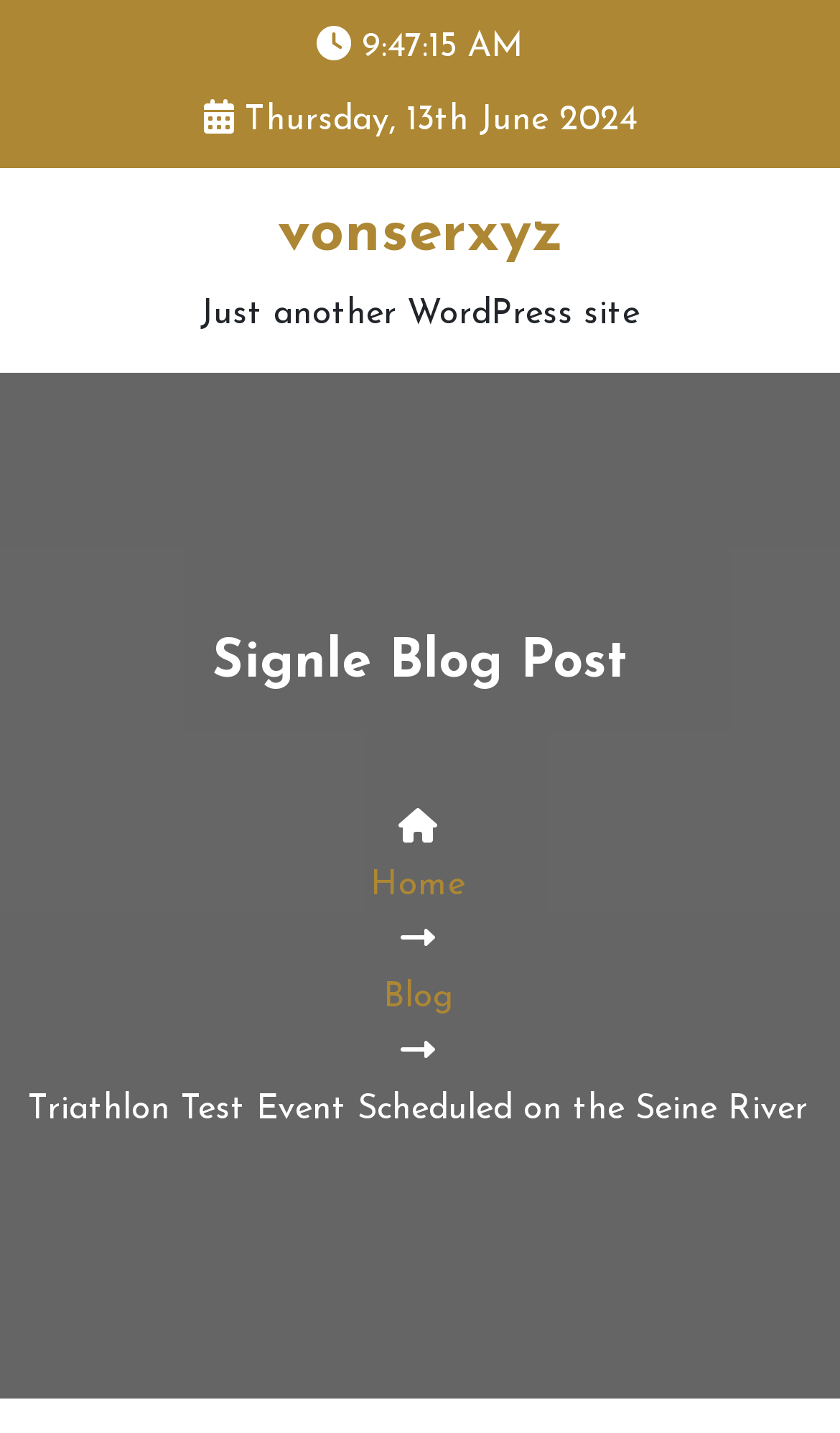Bounding box coordinates are specified in the format (top-left x, top-left y, bottom-right x, bottom-right y). All values are floating point numbers bounded between 0 and 1. Please provide the bounding box coordinate of the region this sentence describes: Blog

[0.456, 0.684, 0.538, 0.708]